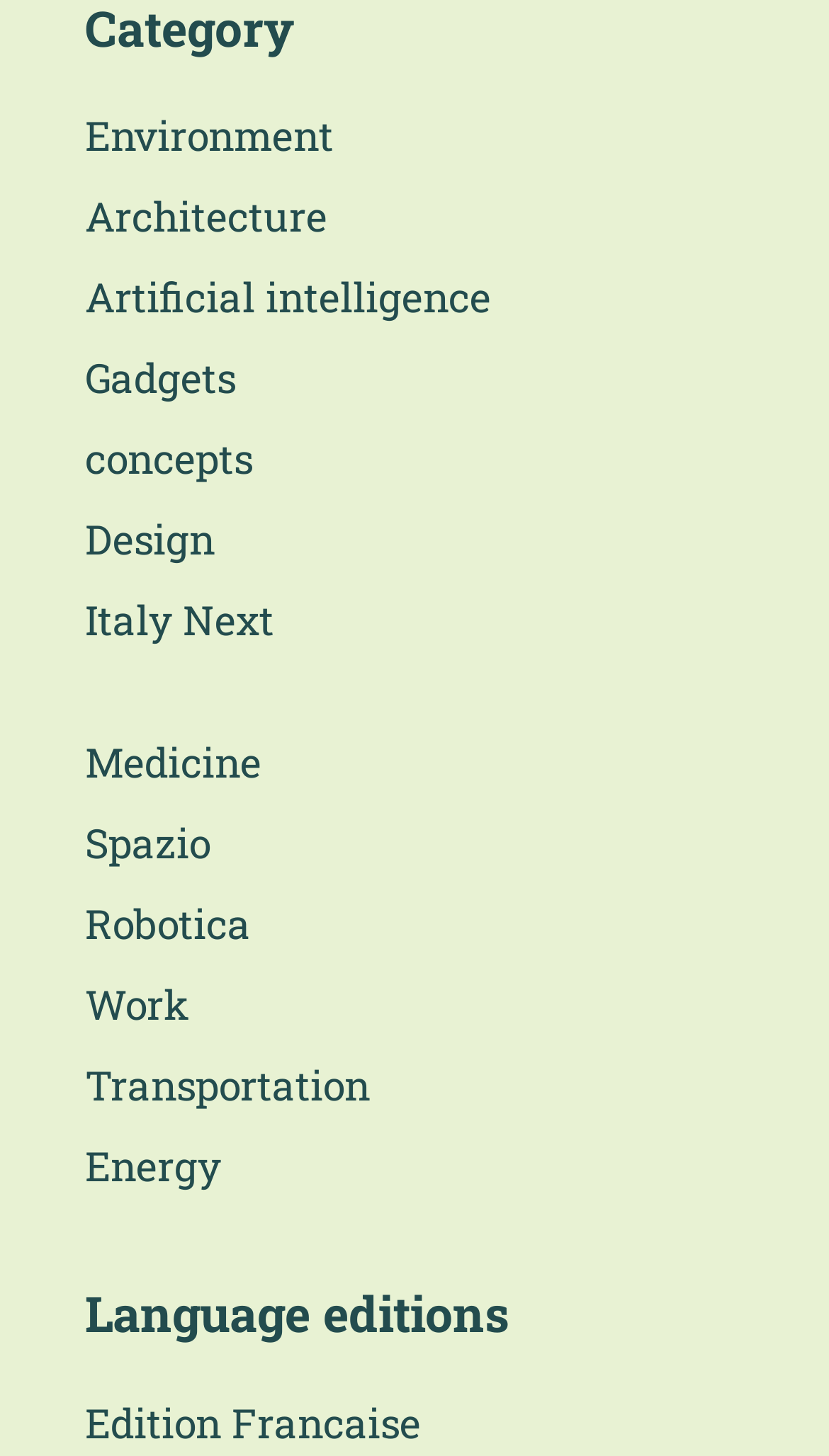What is the last link in the FOOTER 2 WIDGET? From the image, respond with a single word or brief phrase.

Italy Next